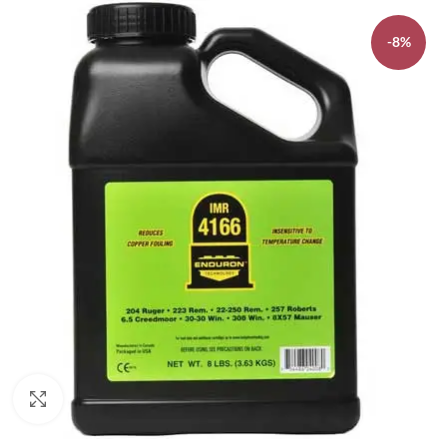Elaborate on the image by describing it in detail.

The image showcases a container of IMR 4166 Smokeless Powder, designed for reloading ammunition. This black jug features a prominent bright green label highlighting its brand and key features: "IMR 4166," "Reduces Copper Fouling," and "Sensitive to Temperature Change." The container's label also lists its weight as 8 pounds (3.63 kg) and specifies its compatibility with various cartridges, including .204 Ruger, .223 Remington, and .308 Winchester. Notably, a tag in the upper right corner indicates an 8% discount. The bottle's design emphasizes both functionality and branding, making it visually appealing to reloaders seeking high-performance powder.